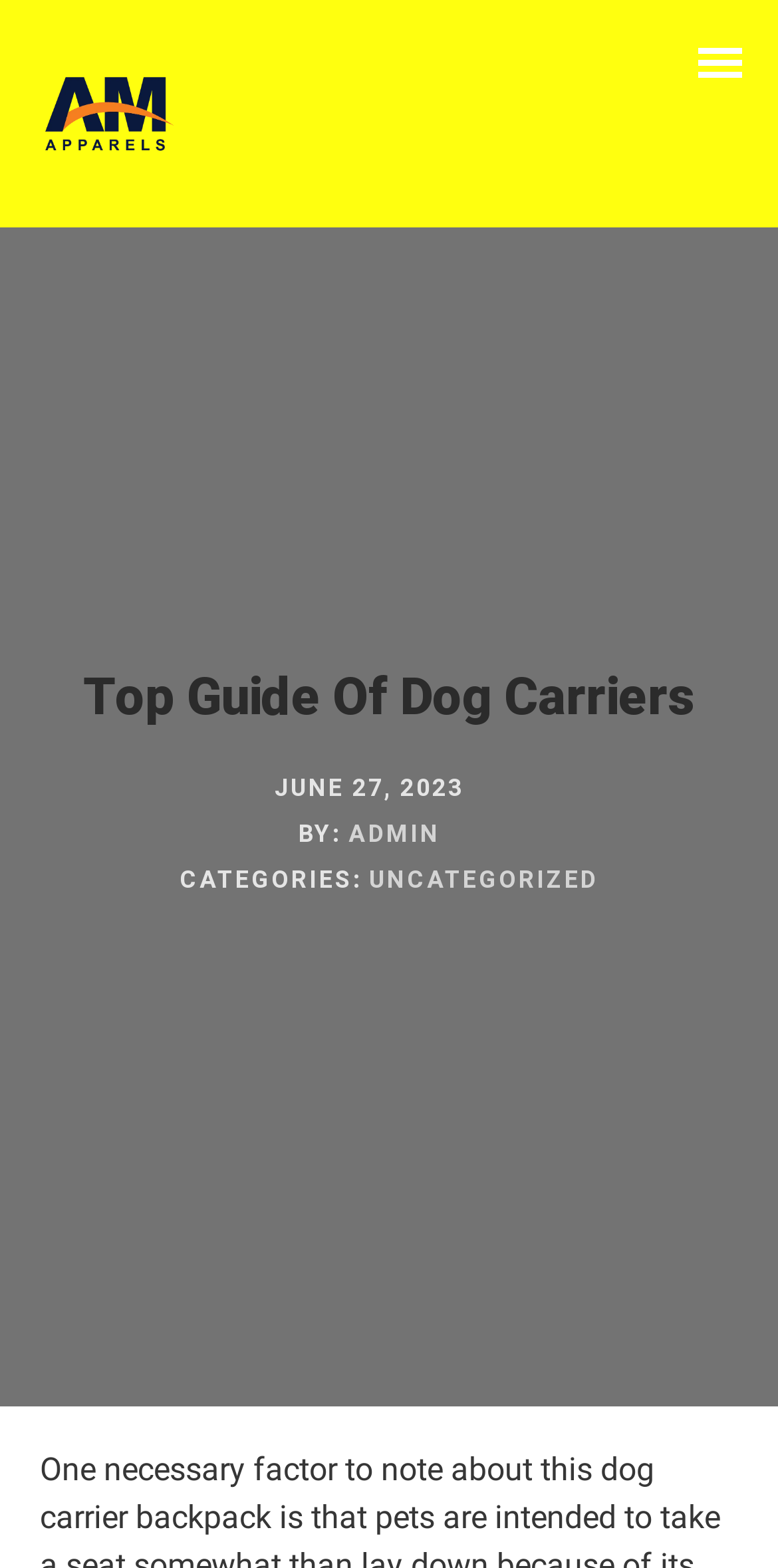Please locate the UI element described by "WHAT WE OFFER" and provide its bounding box coordinates.

[0.0, 0.209, 1.0, 0.275]